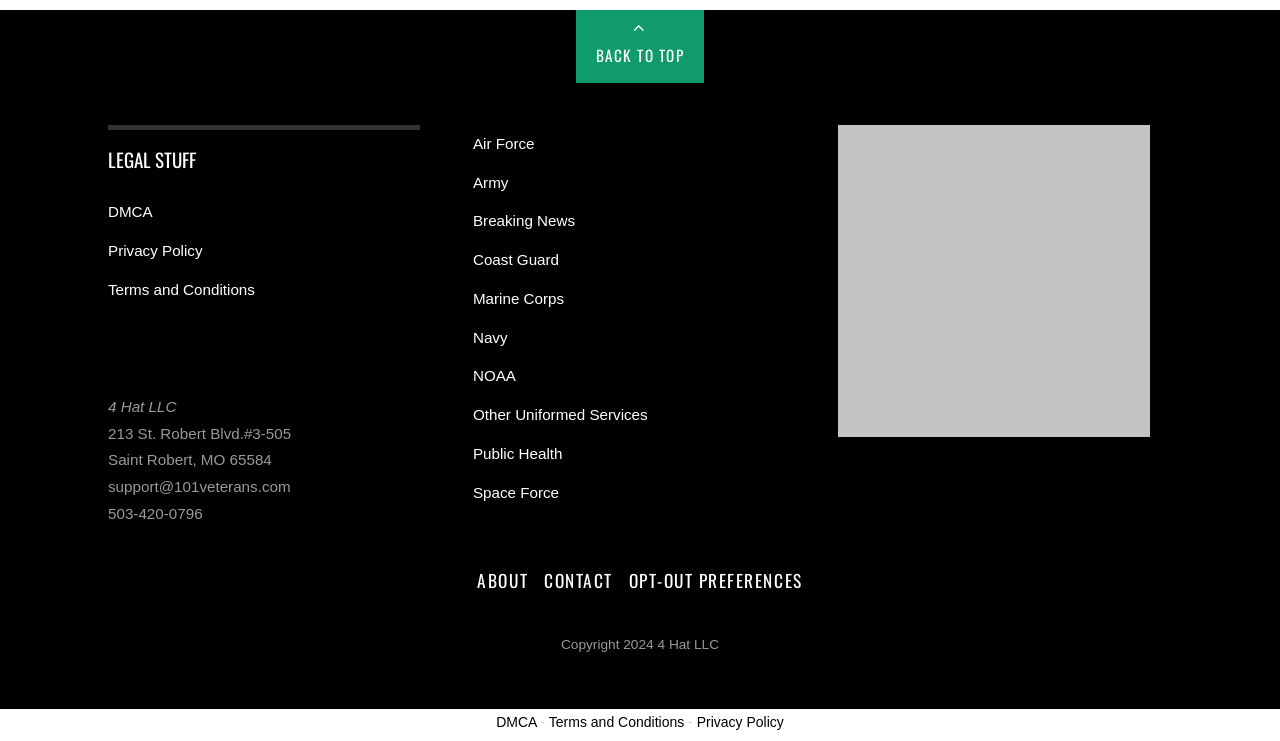What are the different branches of the military listed?
Answer with a single word or phrase by referring to the visual content.

Air Force, Army, Coast Guard, Marine Corps, Navy, Space Force